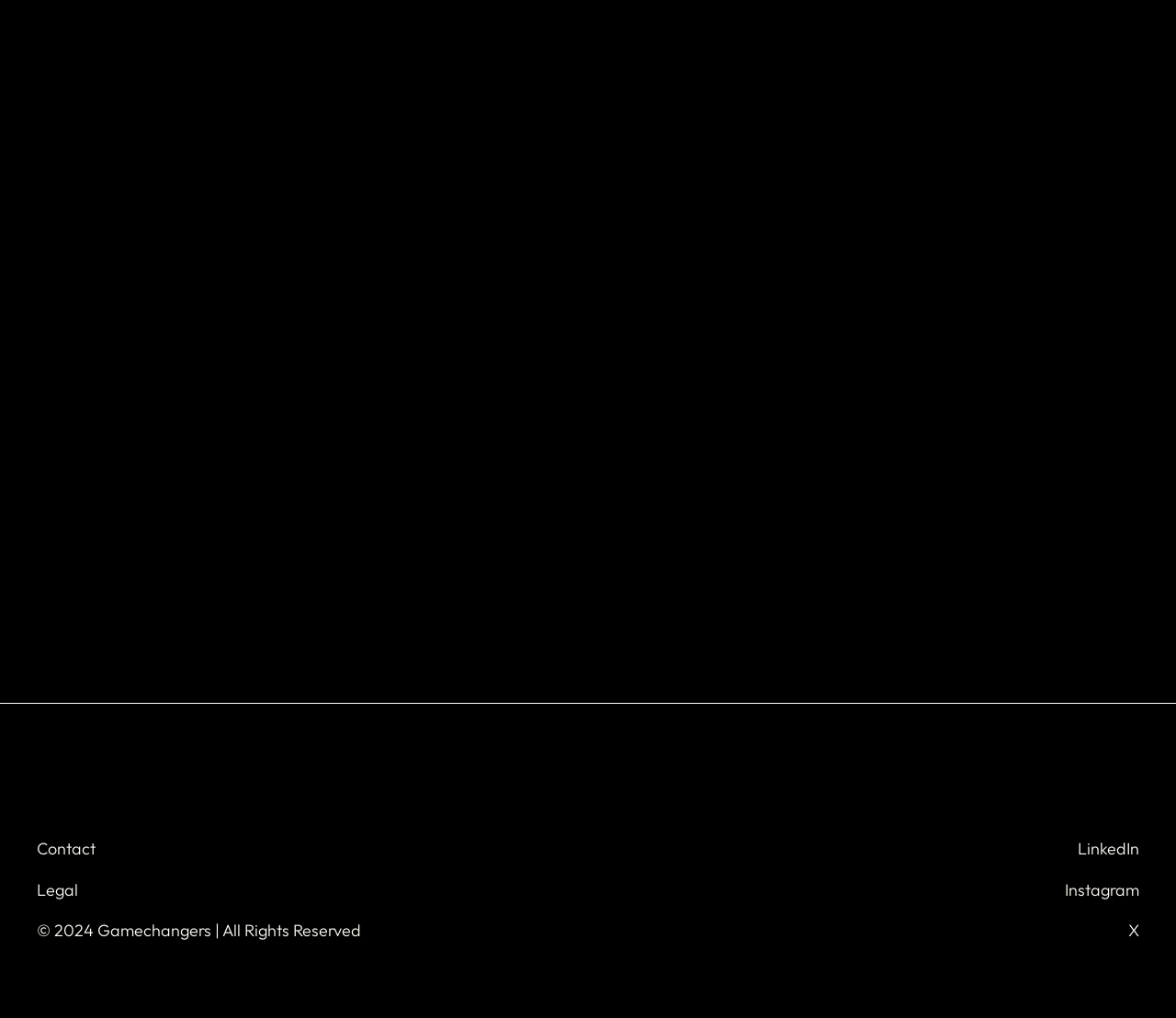How many links are there in the top section of the webpage?
Based on the visual, give a brief answer using one word or a short phrase.

5